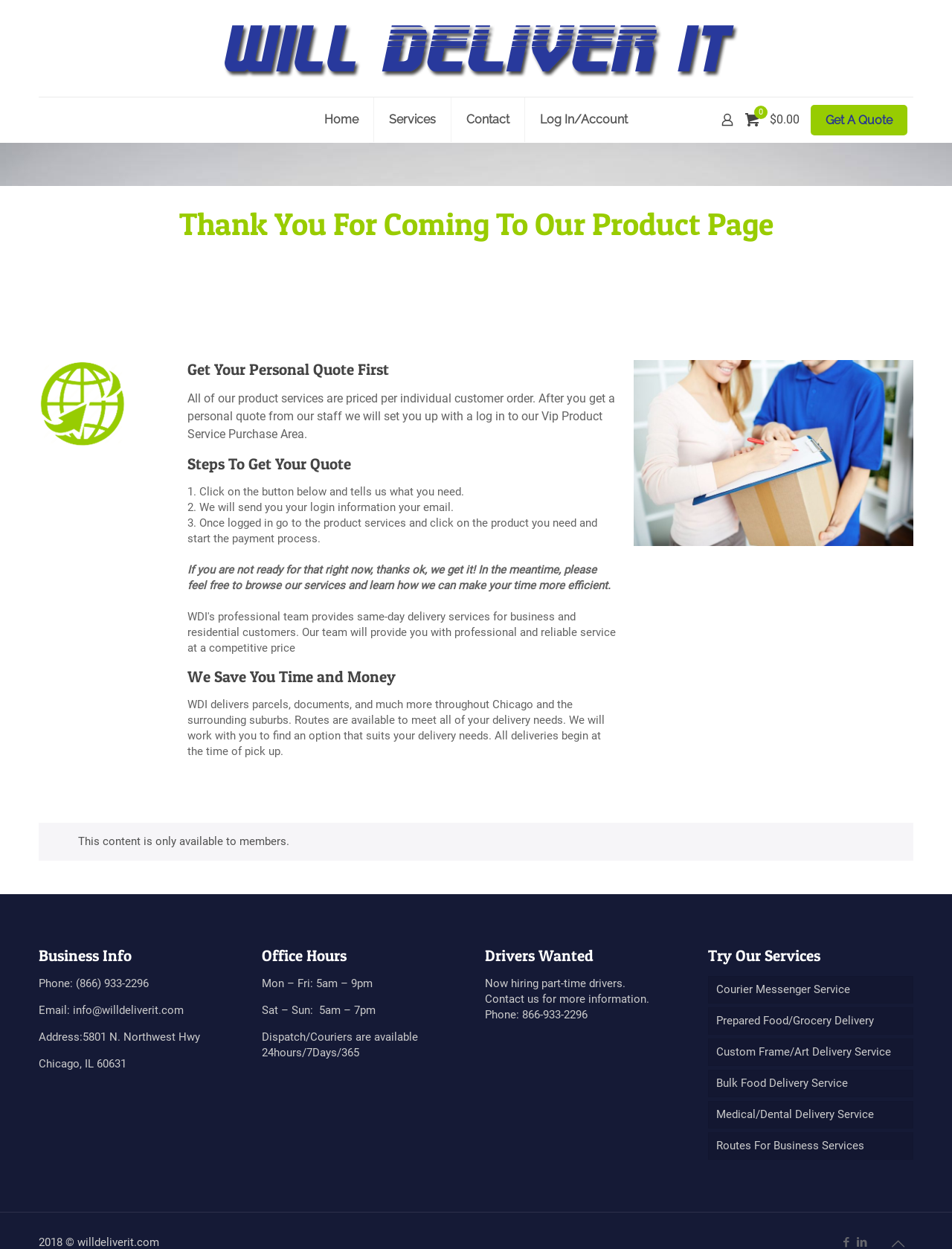What are the office hours?
Examine the screenshot and reply with a single word or phrase.

Mon-Fri: 5am-9pm, Sat-Sun: 5am-7pm